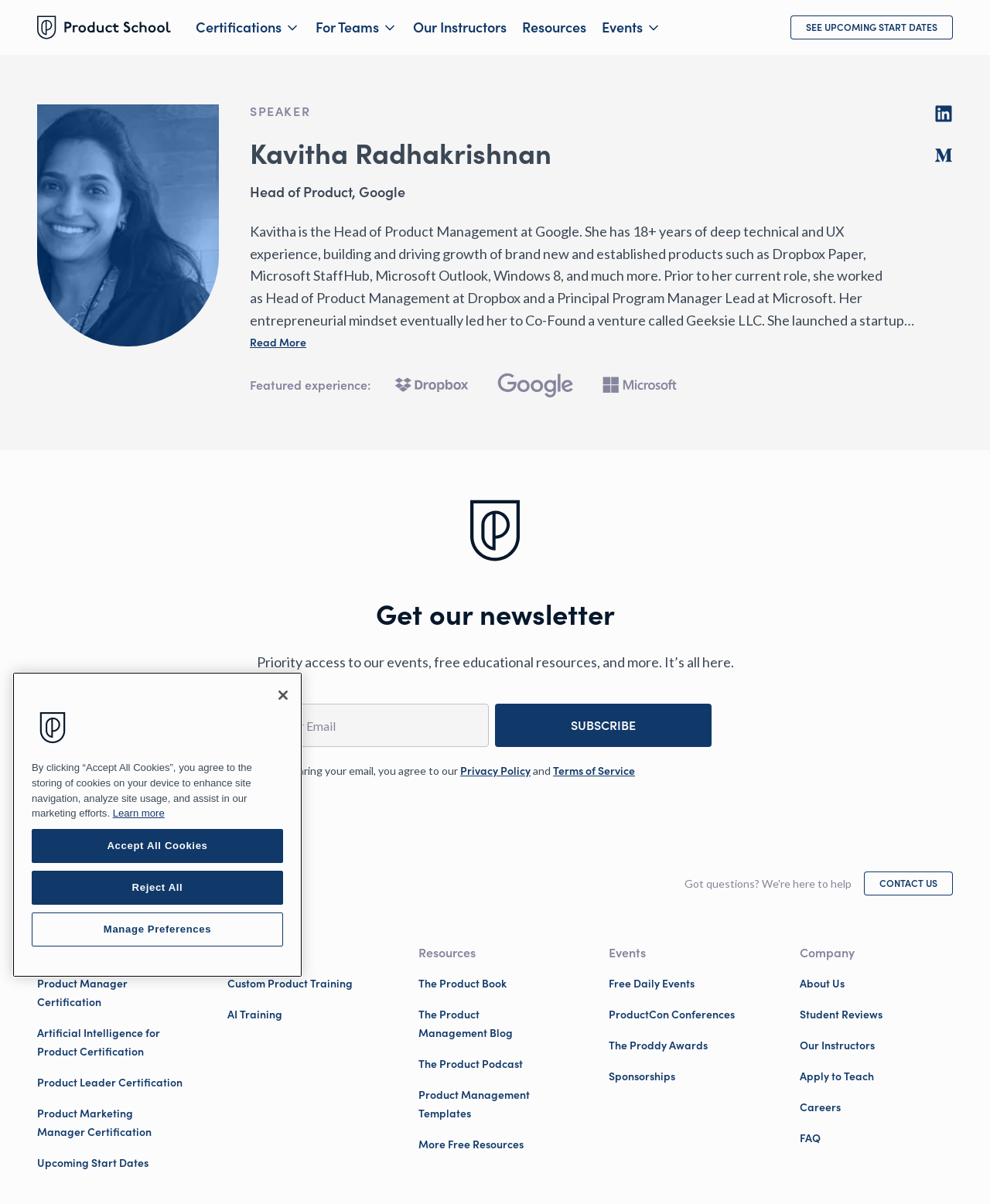Determine the bounding box coordinates for the HTML element mentioned in the following description: "Artificial Intelligence for Product Certification". The coordinates should be a list of four floats ranging from 0 to 1, represented as [left, top, right, bottom].

[0.038, 0.852, 0.162, 0.879]